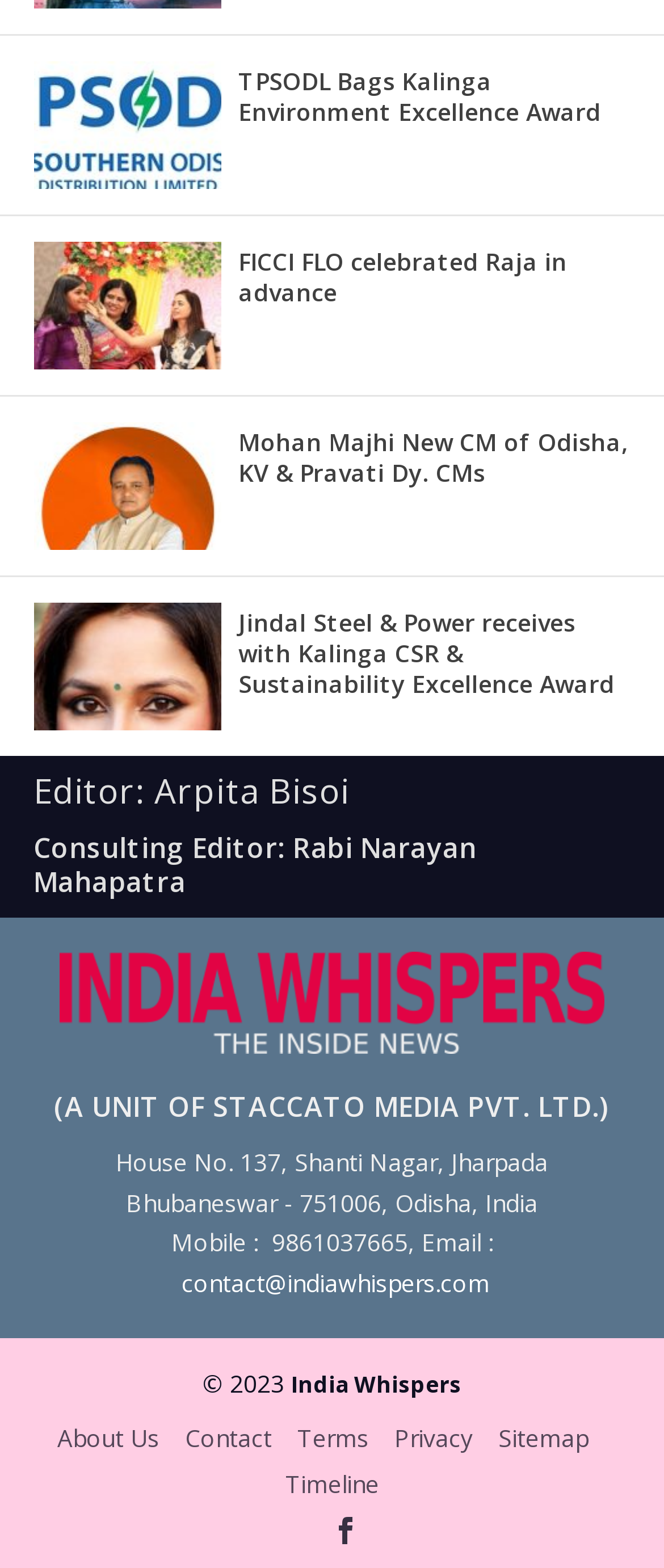Answer the following query concisely with a single word or phrase:
What is the address of the office?

House No. 137, Shanti Nagar, Jharpada